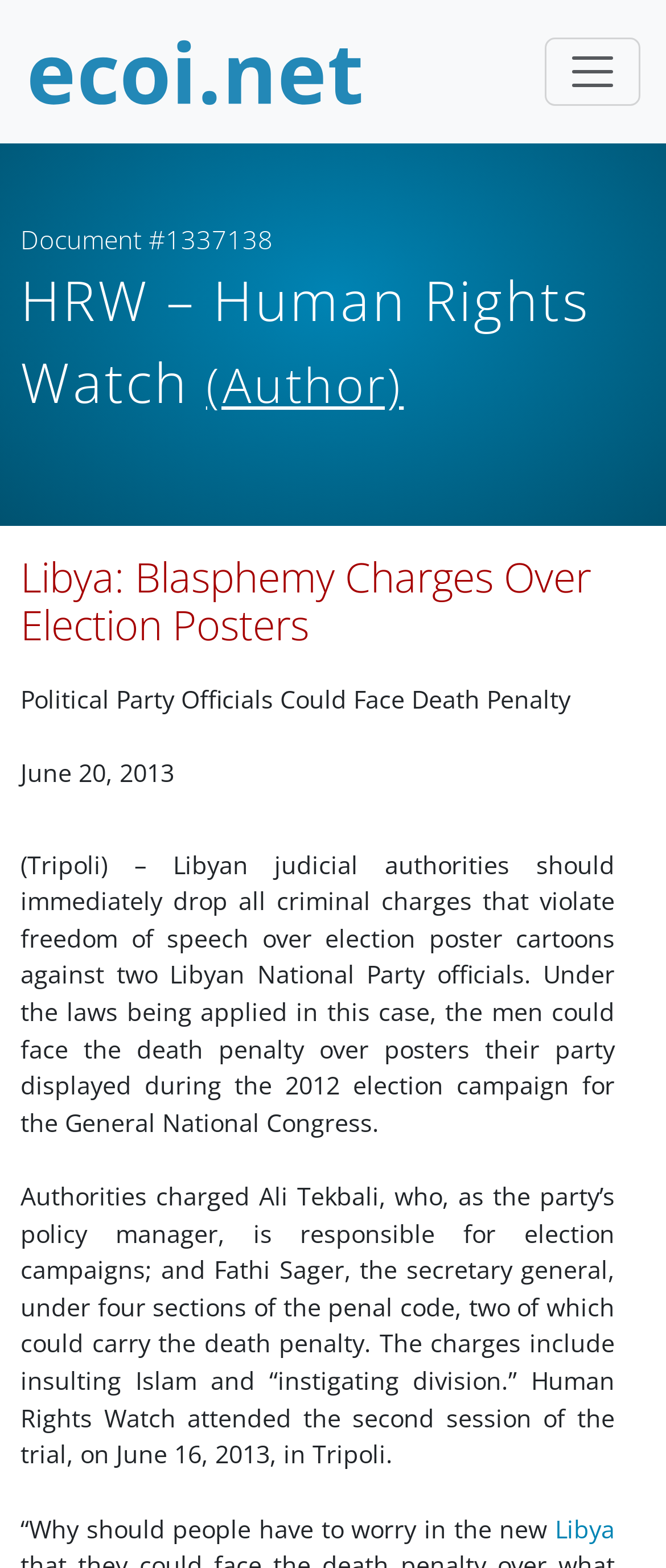What is the possible penalty for the two officials?
Please look at the screenshot and answer using one word or phrase.

Death penalty